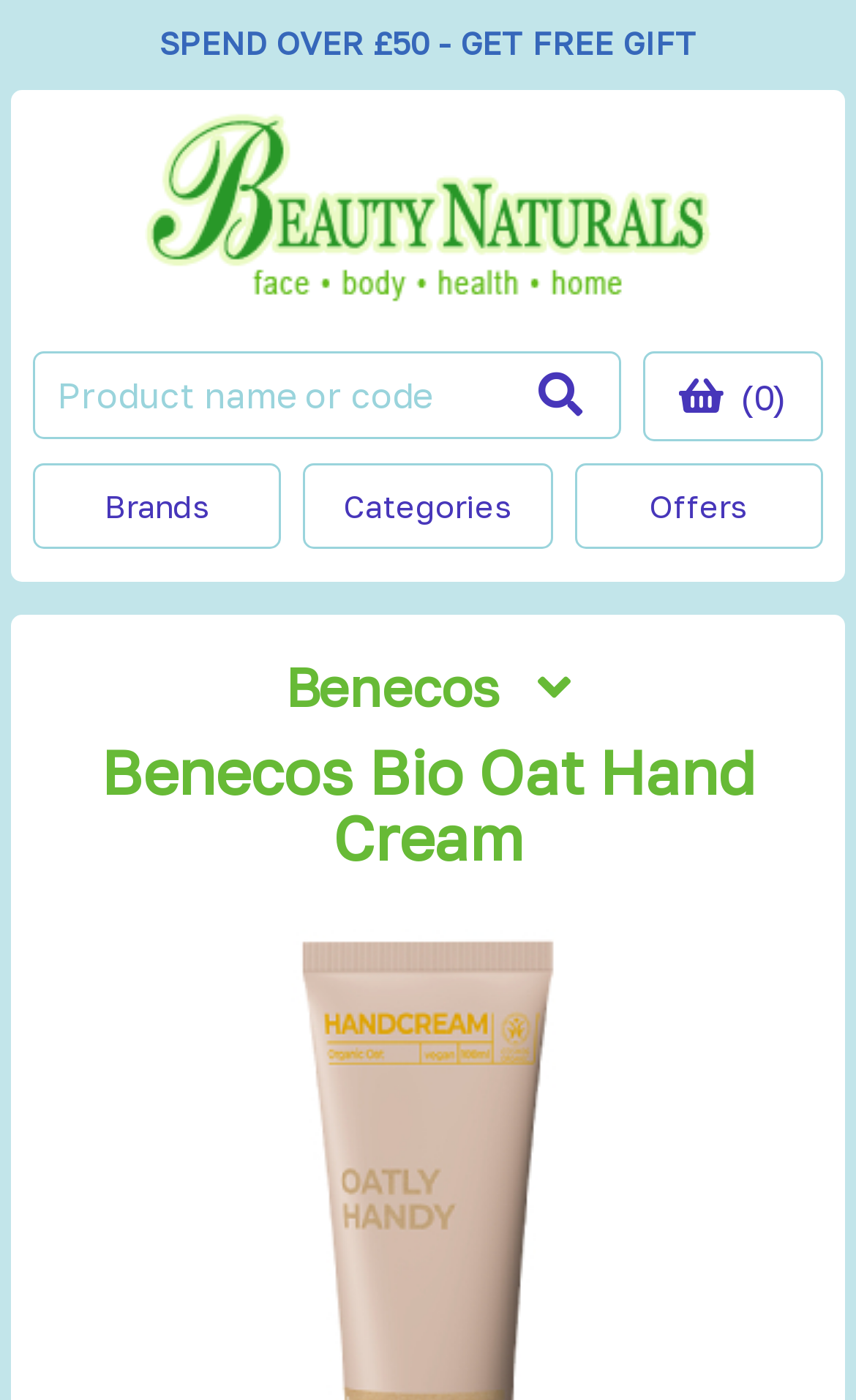Based on the element description alt="Beauty Naturals Logo", identify the bounding box of the UI element in the given webpage screenshot. The coordinates should be in the format (top-left x, top-left y, bottom-right x, bottom-right y) and must be between 0 and 1.

[0.038, 0.08, 0.962, 0.218]